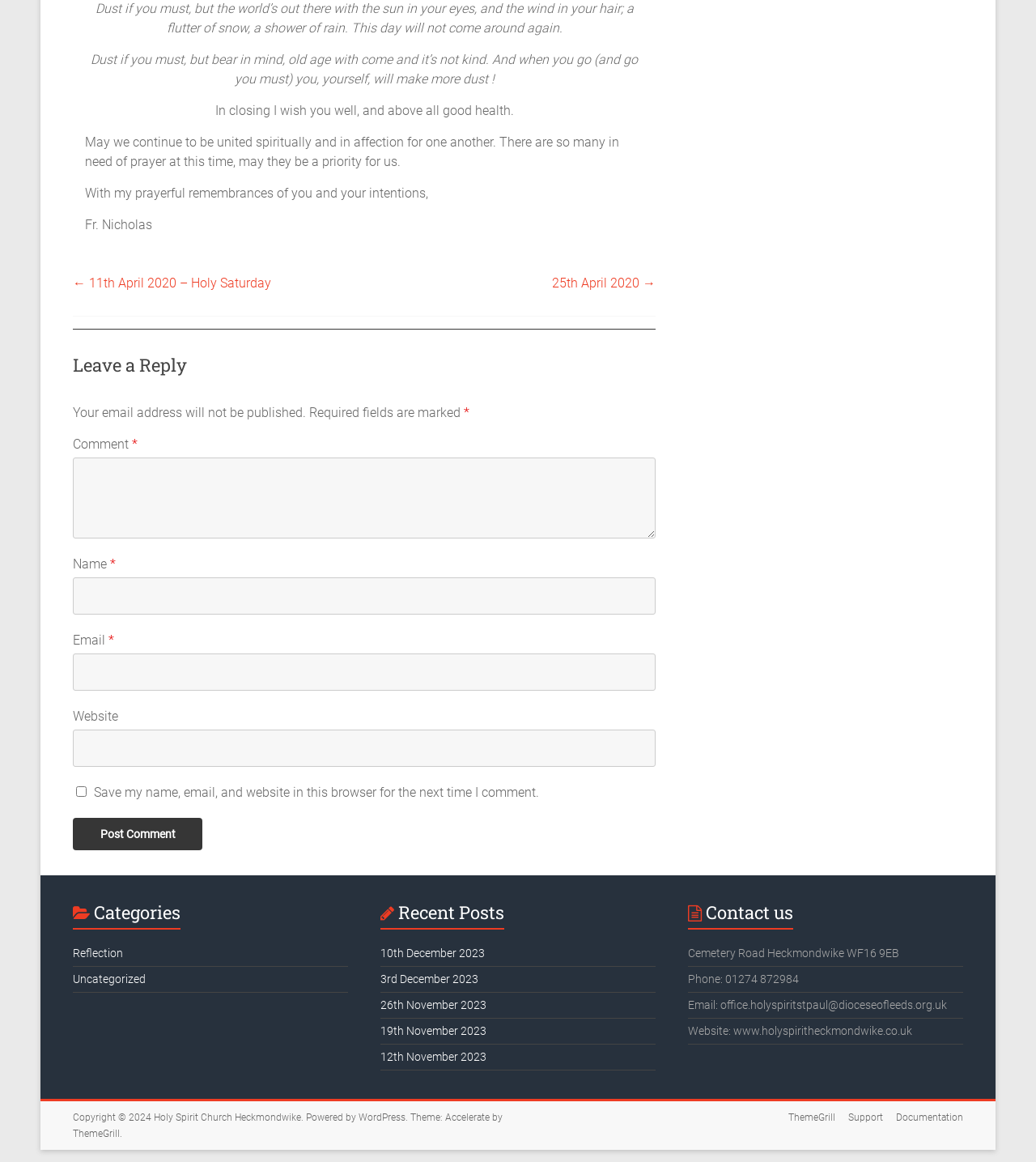What is the author of the quote at the top?
Using the details from the image, give an elaborate explanation to answer the question.

The quote at the top of the webpage is attributed to Fr. Nicholas, as indicated by the text 'Fr. Nicholas' at the end of the quote.